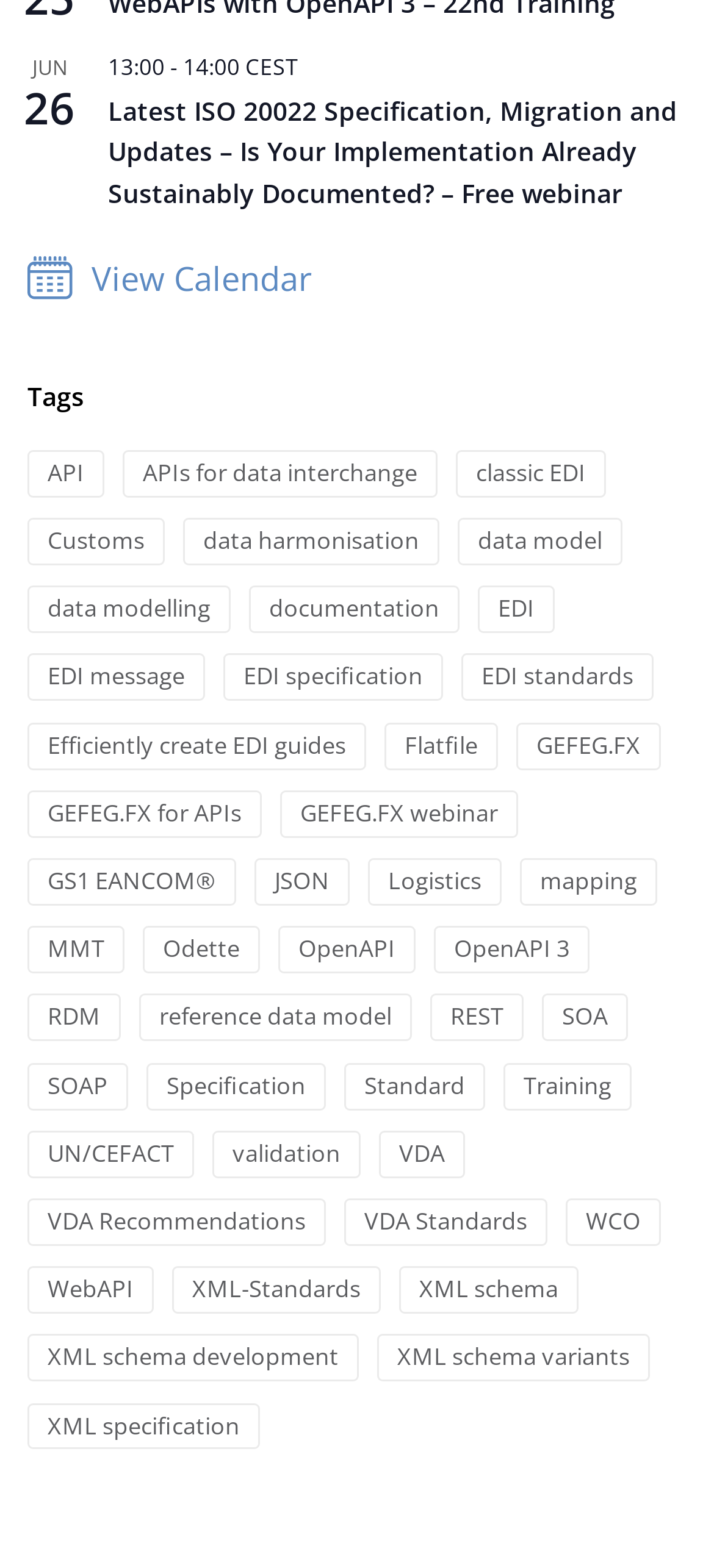Locate the bounding box coordinates of the element that should be clicked to fulfill the instruction: "Read the latest ISO 20022 specification webinar".

[0.151, 0.059, 0.949, 0.134]